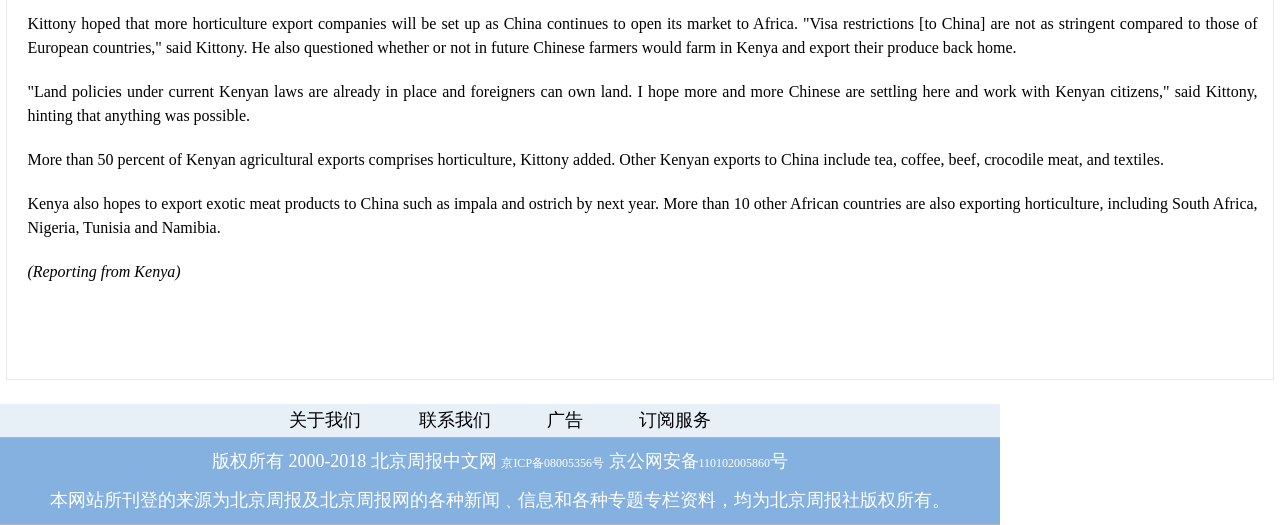Please answer the following question using a single word or phrase: 
What percentage of Kenyan agricultural exports is horticulture?

More than 50 percent